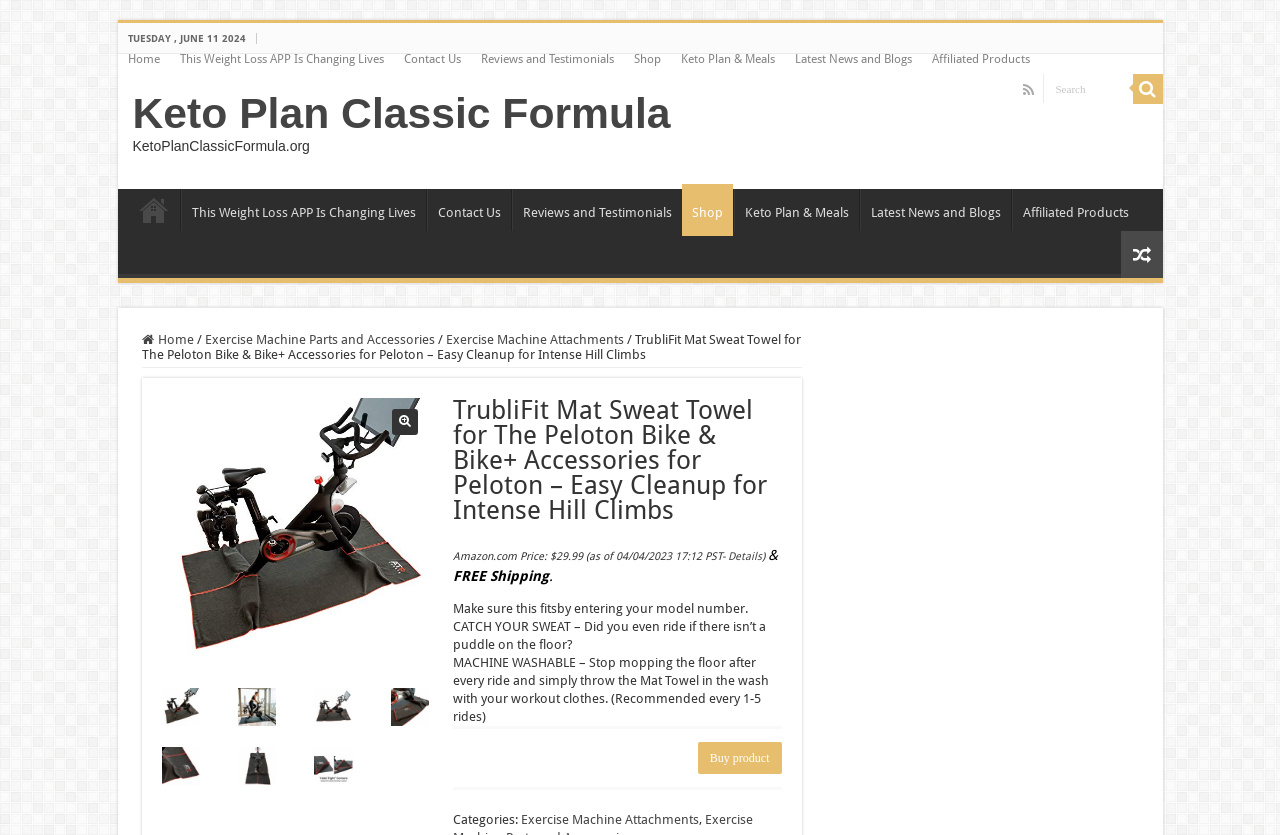Please specify the bounding box coordinates of the clickable region to carry out the following instruction: "Buy the product". The coordinates should be four float numbers between 0 and 1, in the format [left, top, right, bottom].

[0.545, 0.889, 0.611, 0.927]